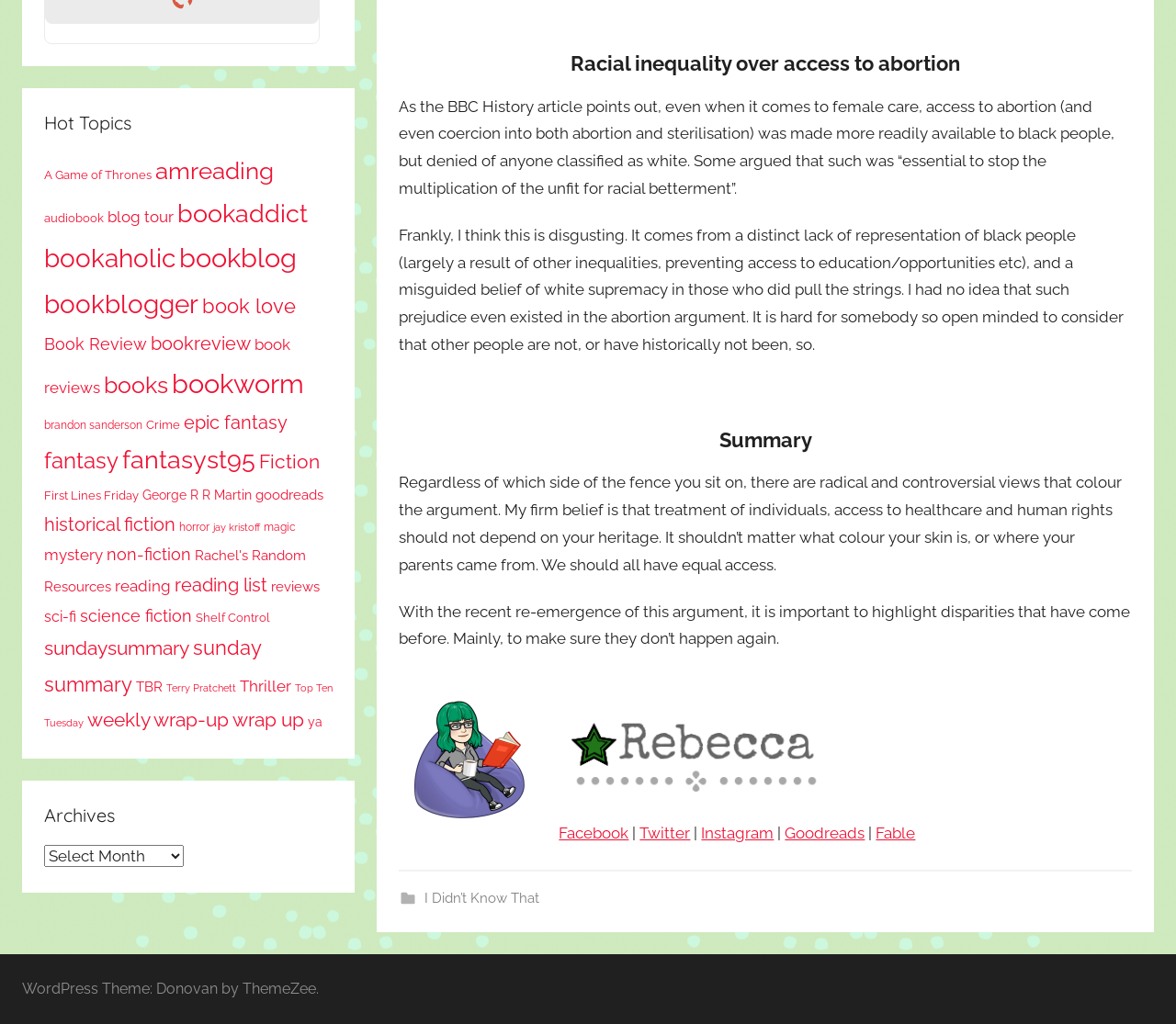What is the topic of the article?
Using the visual information, reply with a single word or short phrase.

Racial inequality